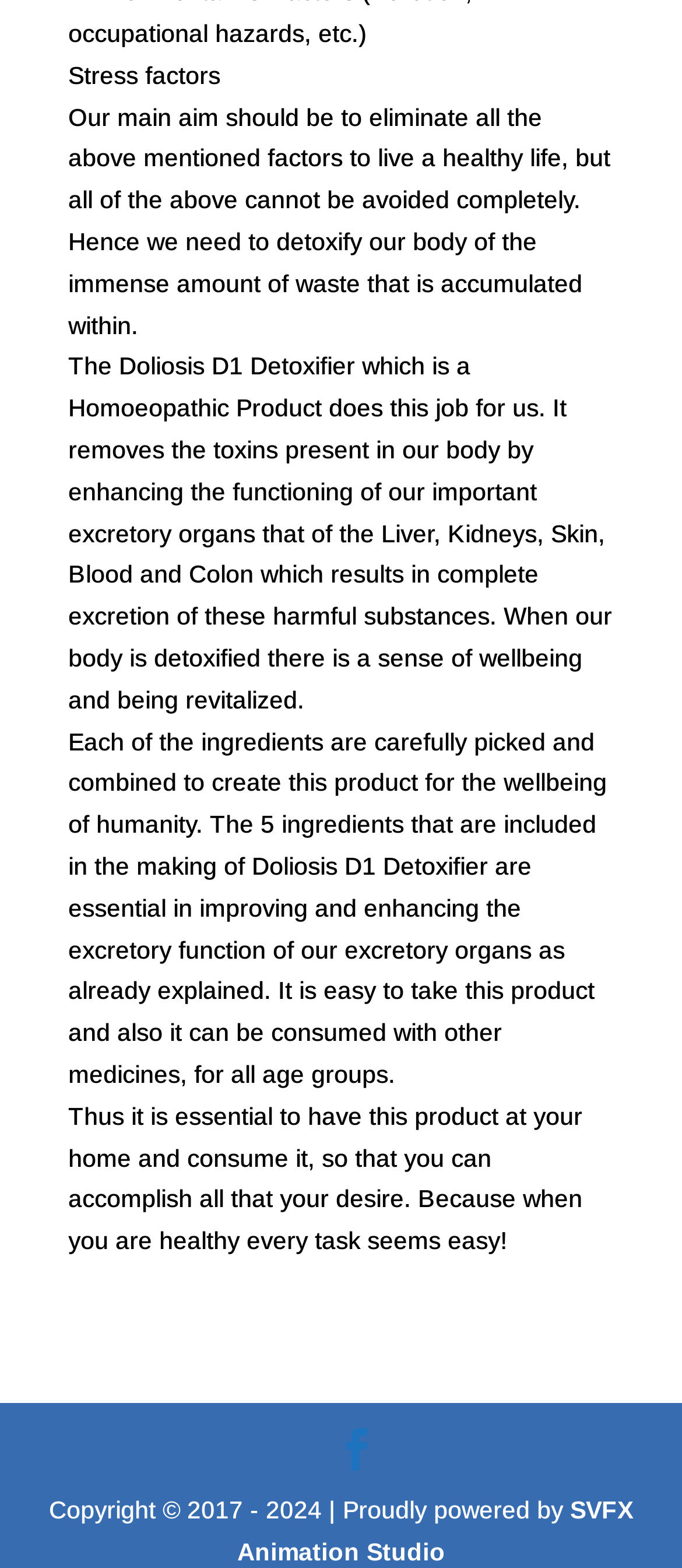Please answer the following question using a single word or phrase: 
How many ingredients are in the Doliosis D1 Detoxifier?

5